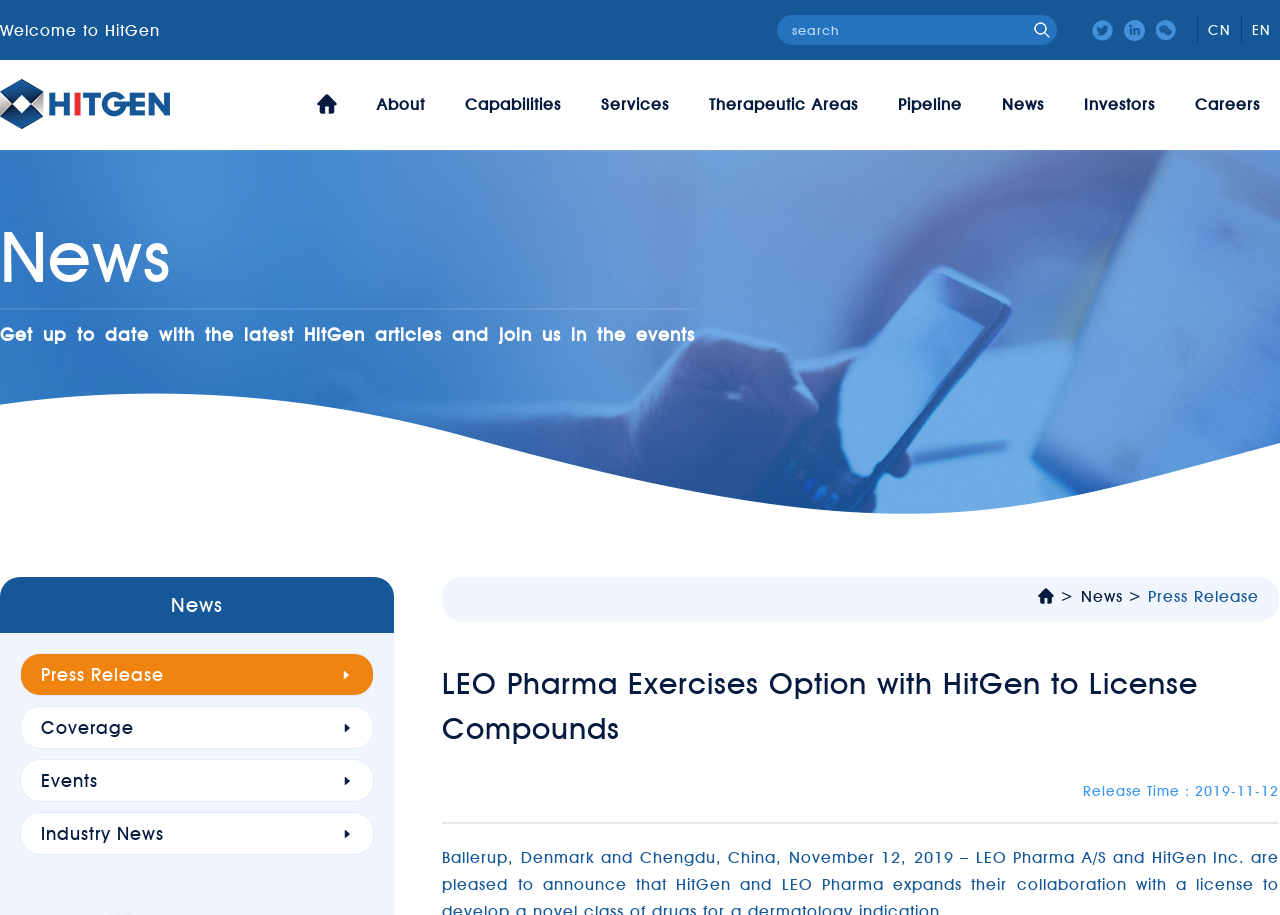Given the element description, predict the bounding box coordinates in the format (top-left x, top-left y, bottom-right x, bottom-right y), using floating point numbers between 0 and 1: Therapeutic Areas

[0.542, 0.066, 0.682, 0.164]